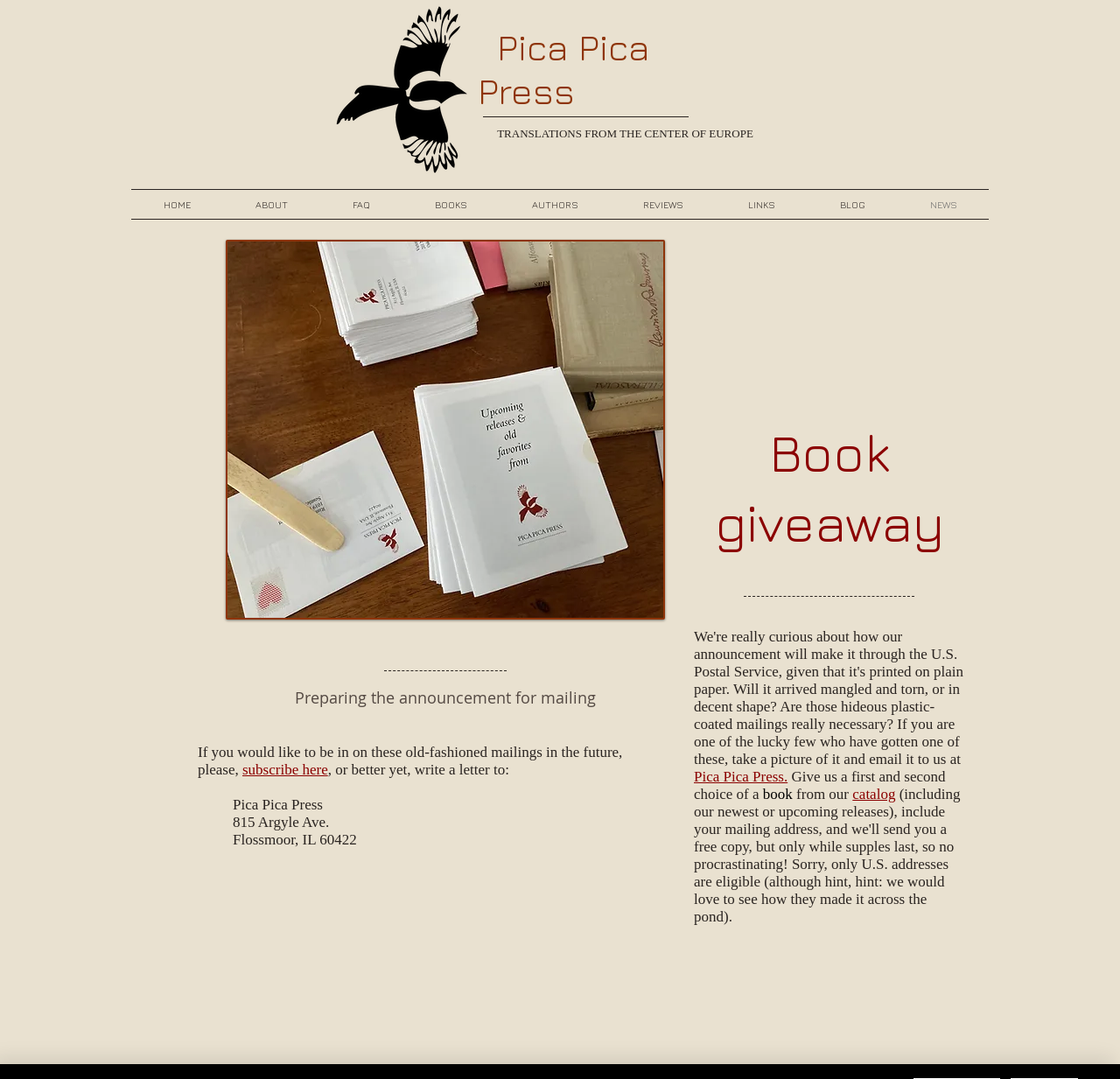Determine the bounding box coordinates of the region I should click to achieve the following instruction: "Click on the 'subscribe here' link". Ensure the bounding box coordinates are four float numbers between 0 and 1, i.e., [left, top, right, bottom].

[0.216, 0.706, 0.293, 0.721]